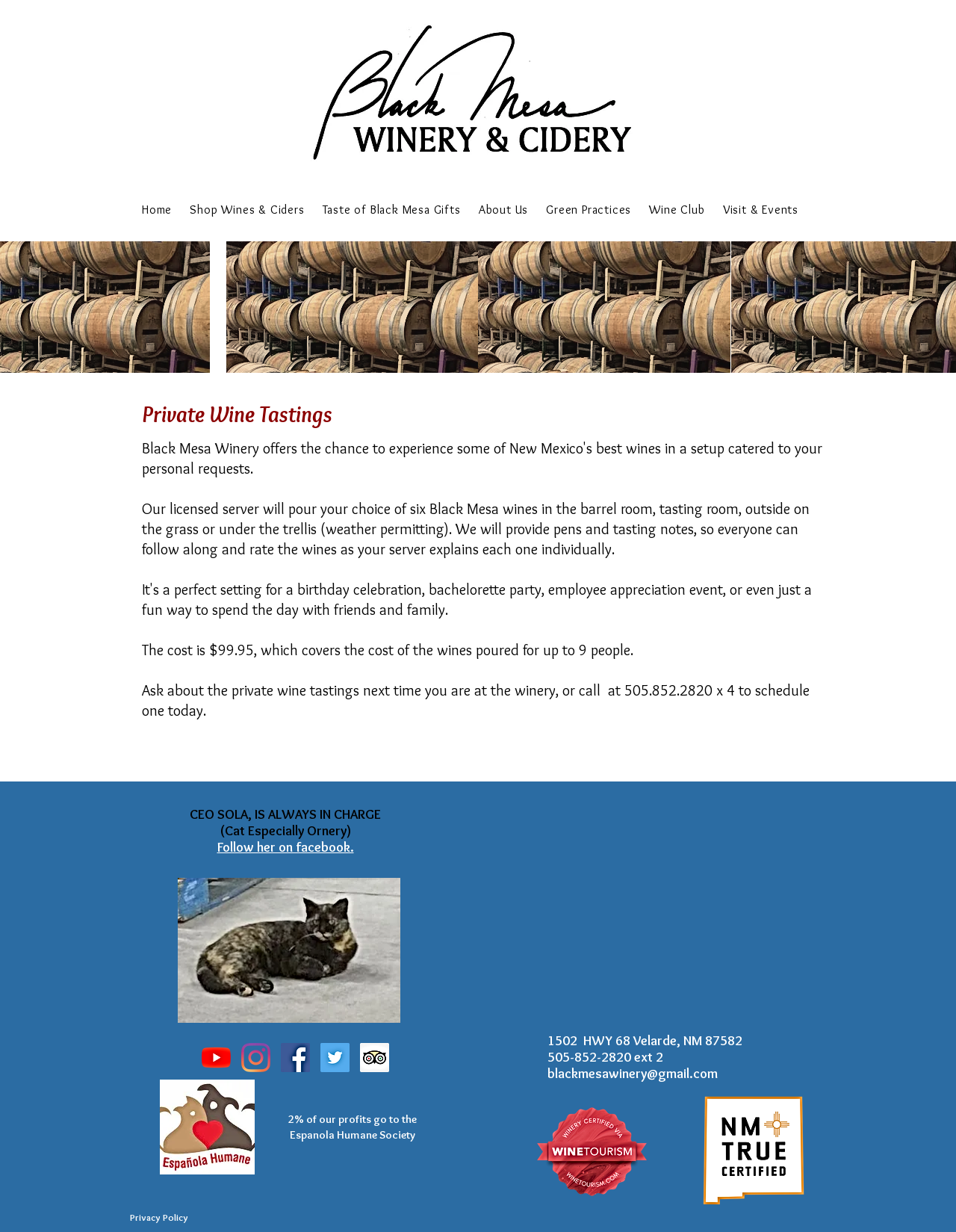What is the name of the winery?
Carefully analyze the image and provide a thorough answer to the question.

I found the answer by looking at the logo image at the top of the webpage, which says 'Black Mesa Winery'. Additionally, the heading 'Private Wine Tastings' also mentions Black Mesa wines.